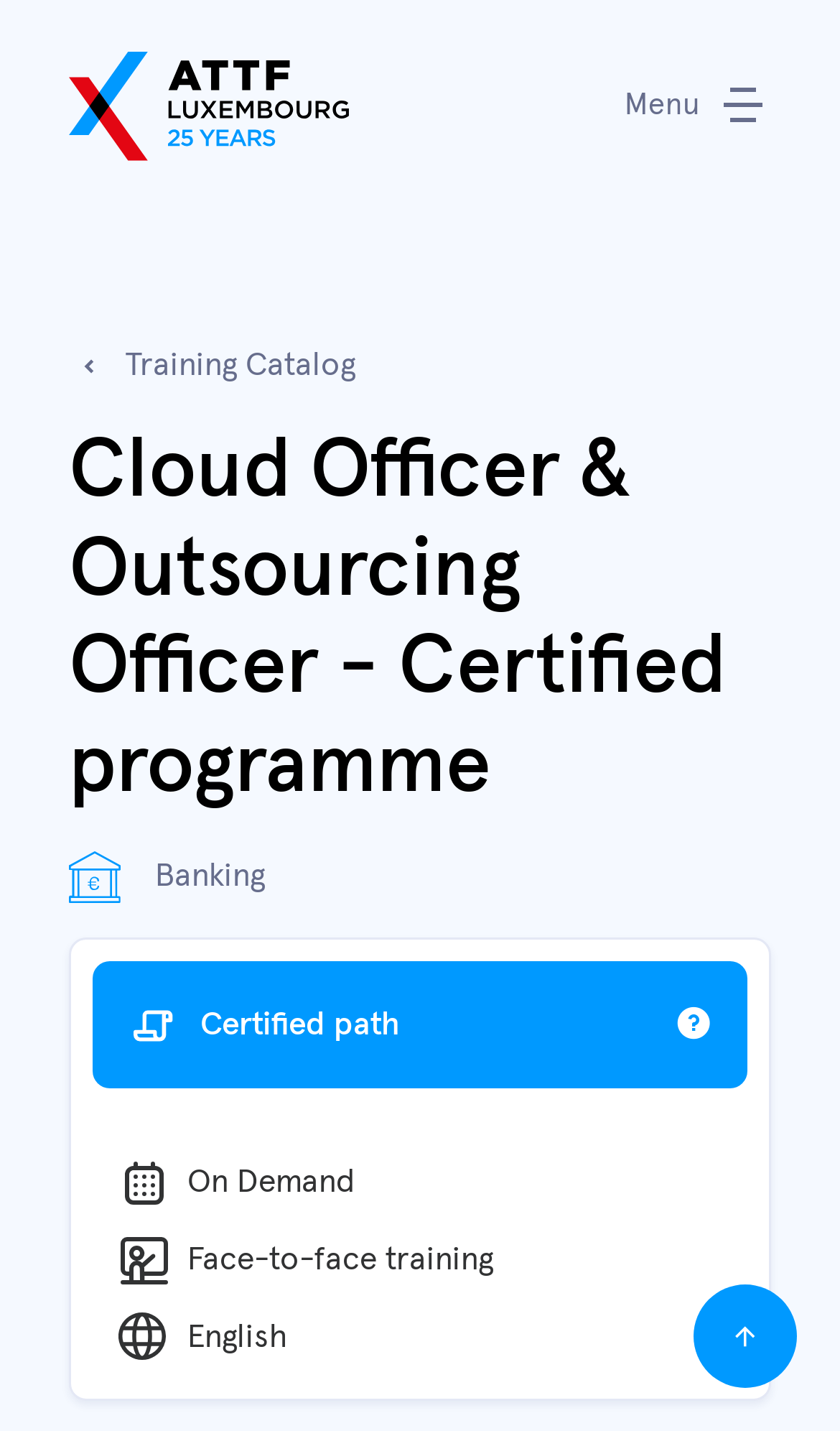Provide a brief response to the question using a single word or phrase: 
What is the type of training offered?

On Demand, Face-to-face